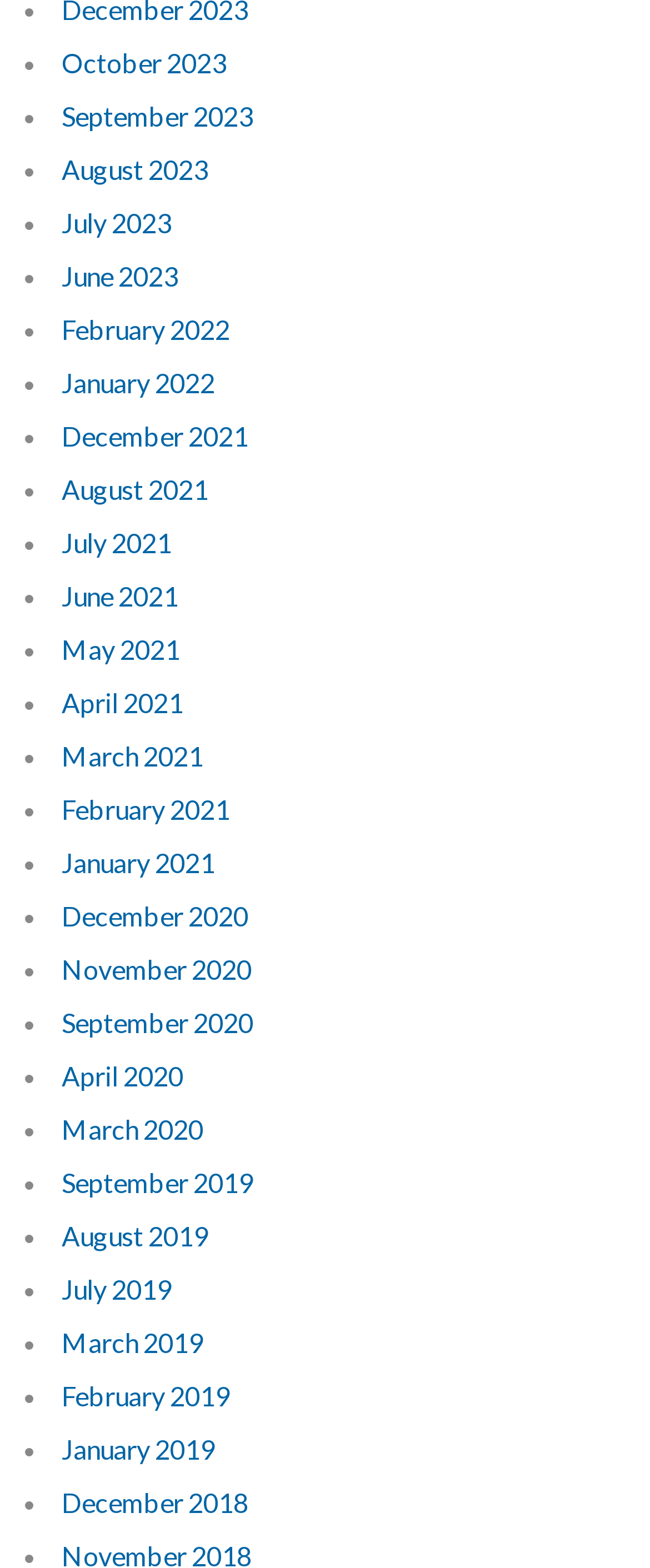What is the earliest month listed?
Ensure your answer is thorough and detailed.

I looked at the list of links and found the earliest month listed, which is December 2018. This is indicated by the link text 'December 2018'.